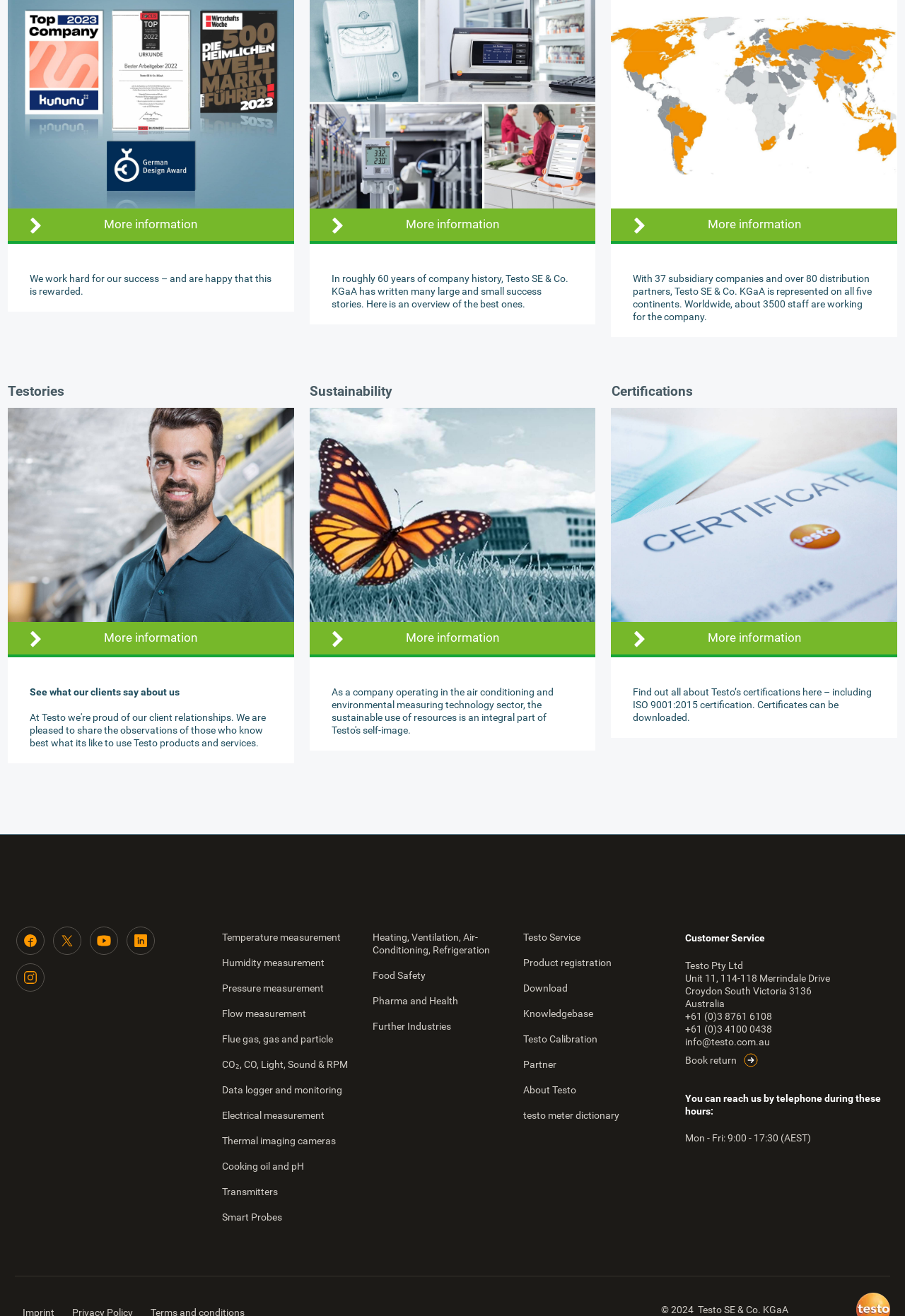Provide your answer to the question using just one word or phrase: What is the business hours mentioned on the webpage?

Mon - Fri: 9:00 - 17:30 (AEST)